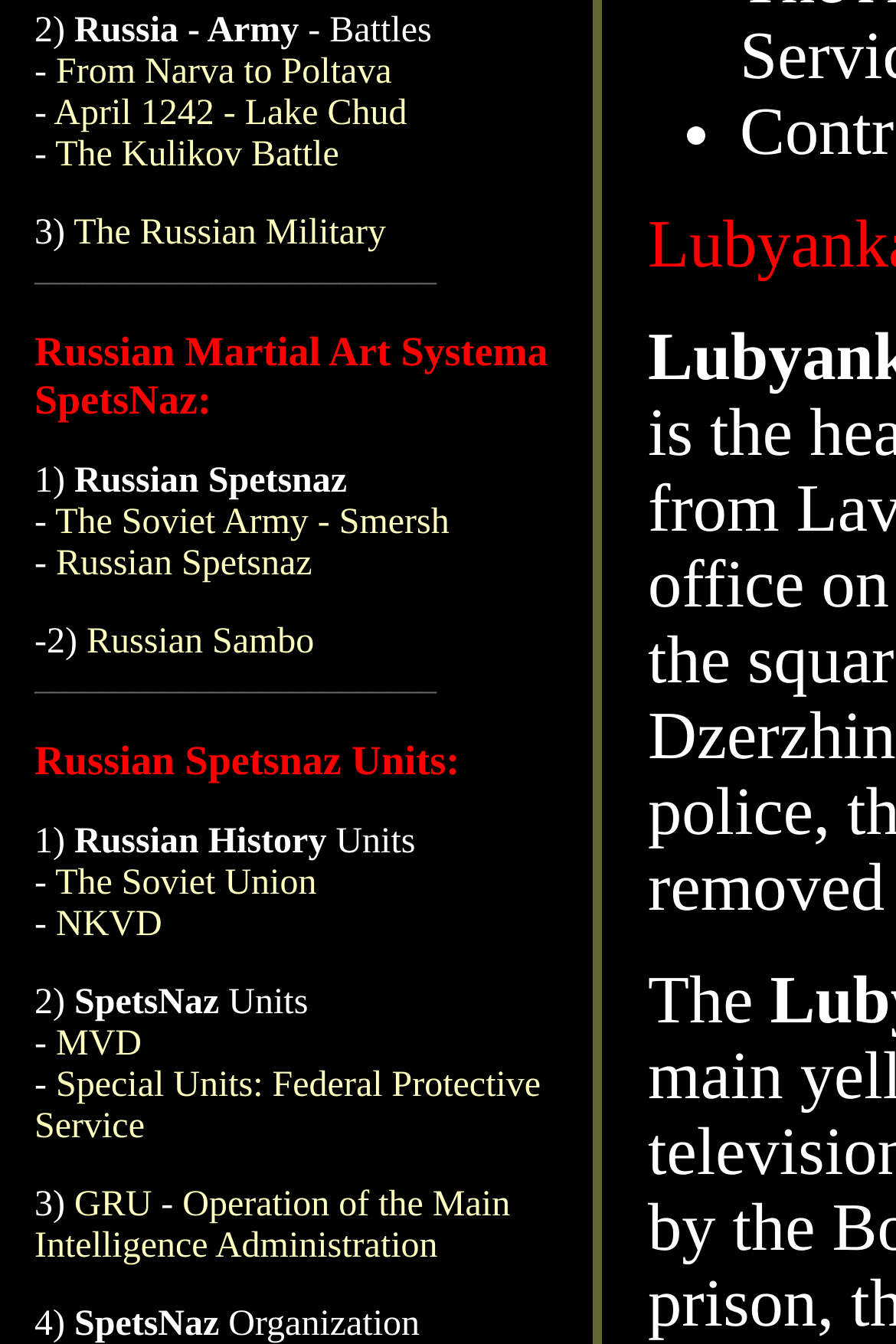Pinpoint the bounding box coordinates of the area that must be clicked to complete this instruction: "Visit 'The Russian Military'".

[0.082, 0.159, 0.431, 0.188]